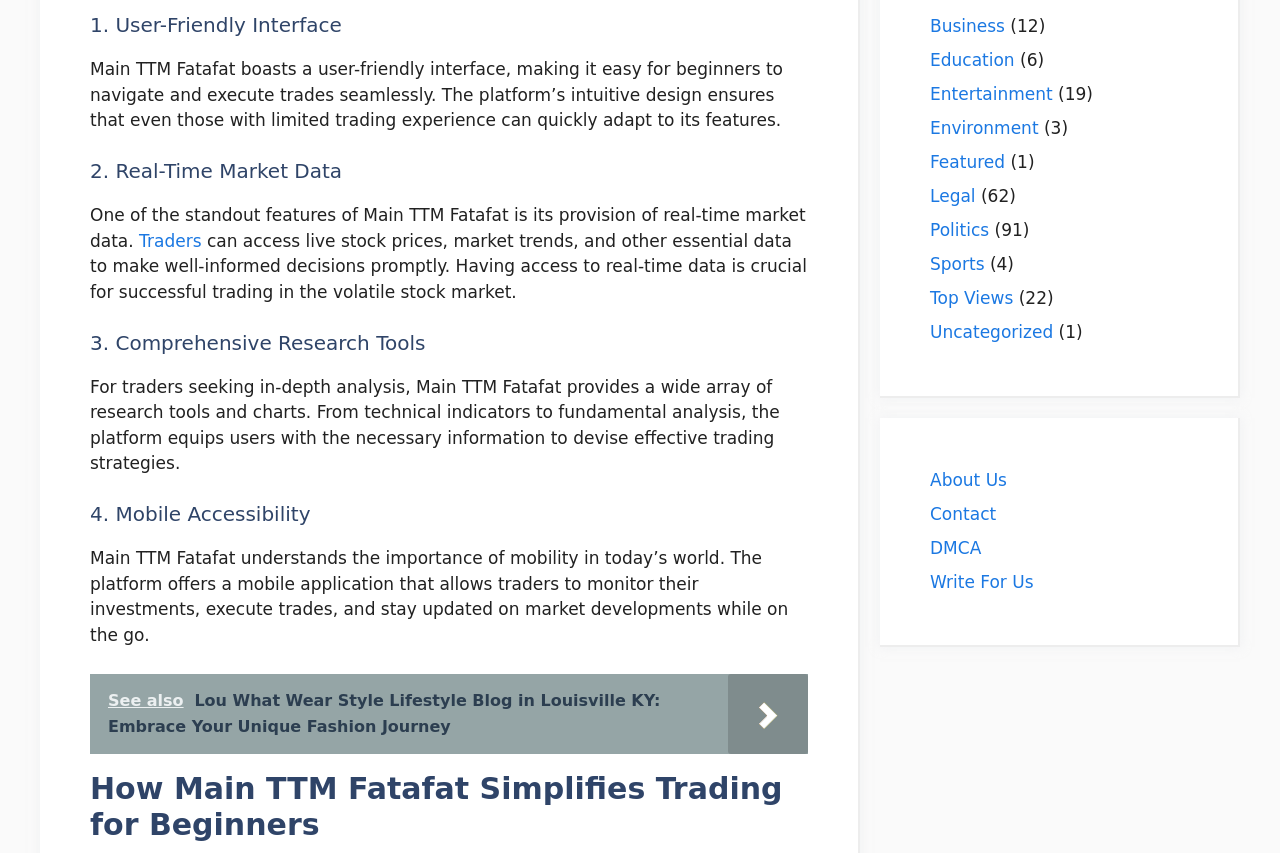What is the benefit of Main TTM Fatafat's mobile application?
Using the visual information, answer the question in a single word or phrase.

To monitor investments on the go